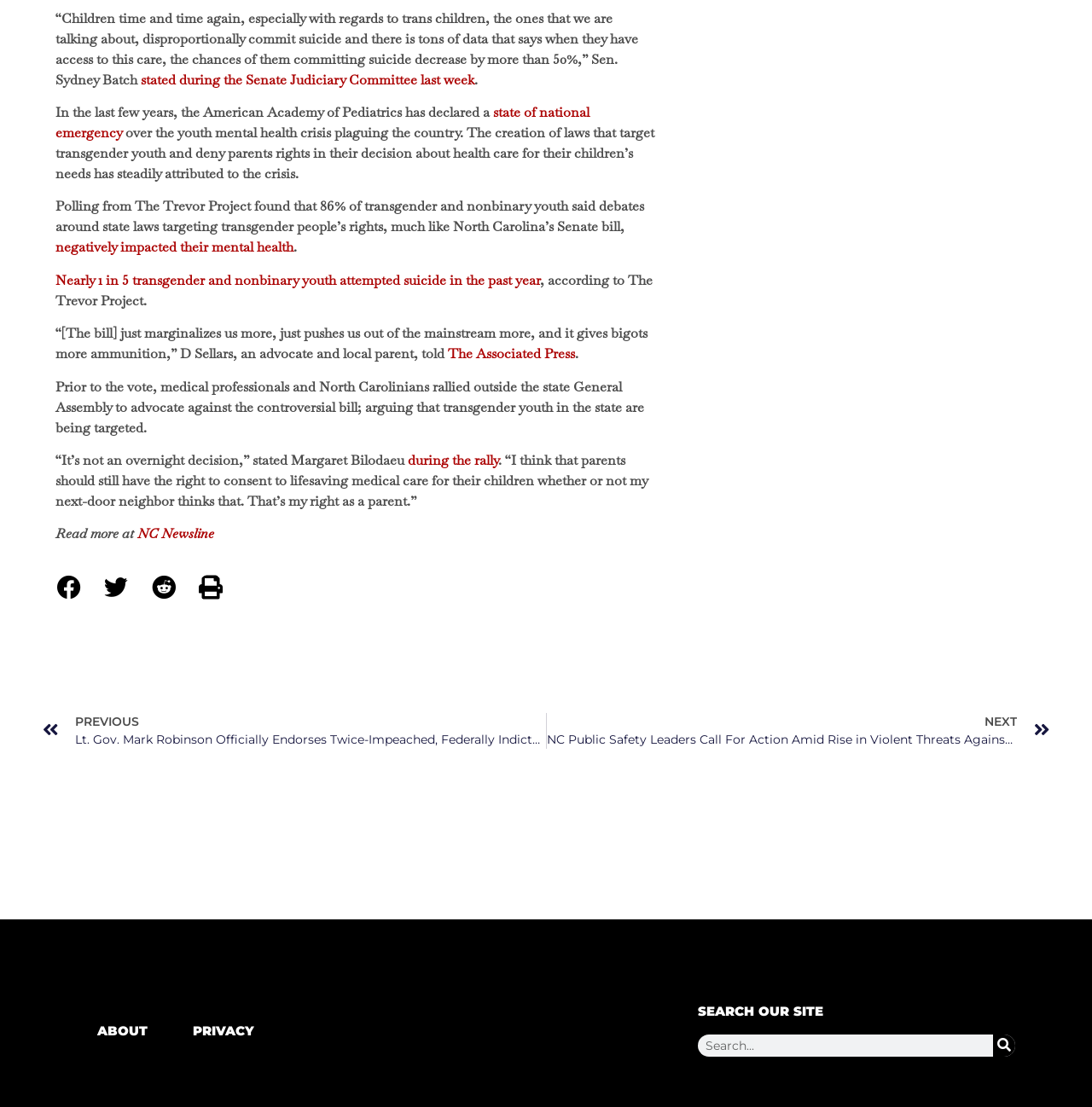Locate the bounding box of the UI element defined by this description: "parent_node: Search name="s" placeholder="Search..."". The coordinates should be given as four float numbers between 0 and 1, formatted as [left, top, right, bottom].

[0.639, 0.934, 0.909, 0.954]